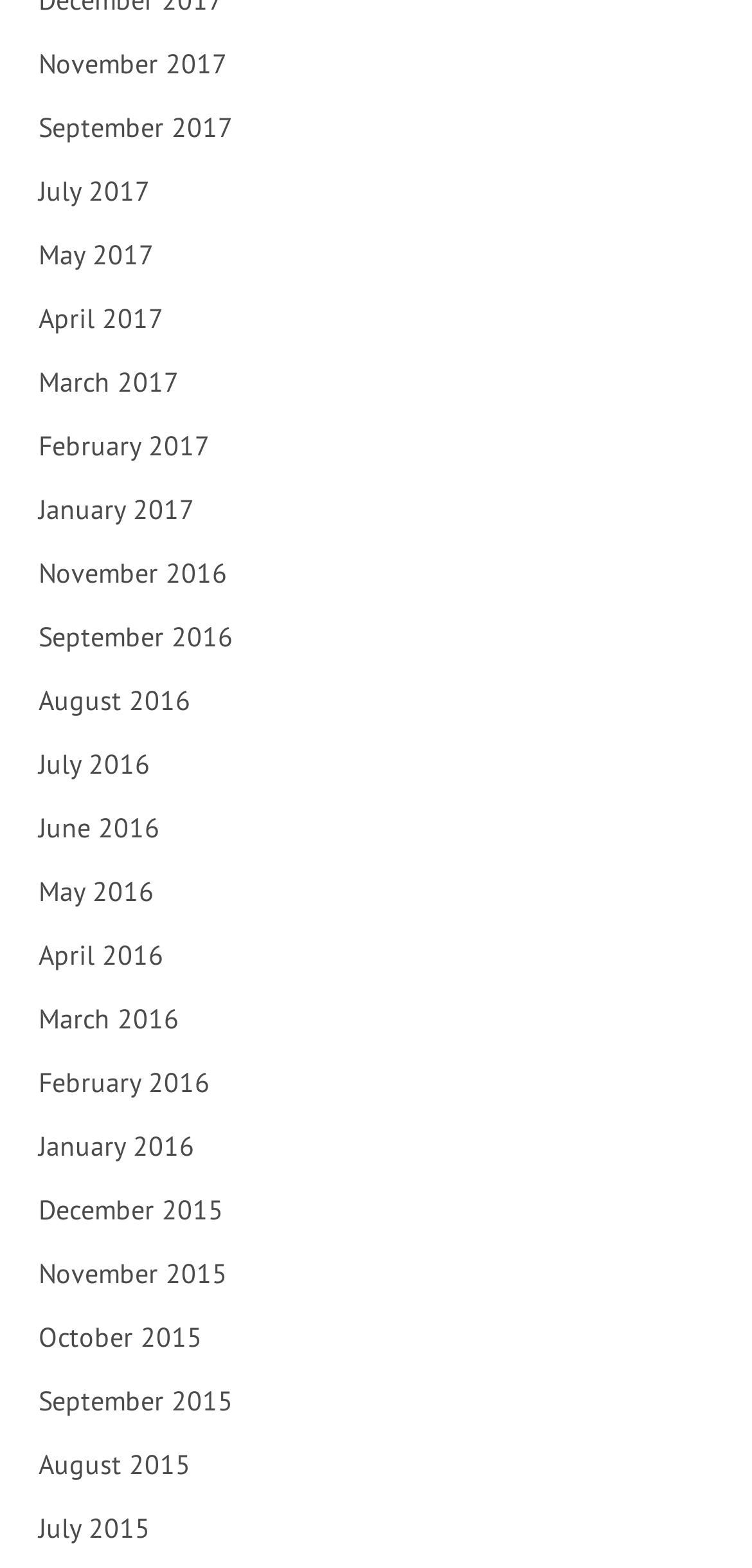What is the earliest month listed on the webpage?
Please provide a comprehensive answer to the question based on the webpage screenshot.

By looking at the links on the webpage, I can see that the earliest month listed is January 2015, which is located at the bottom of the list.